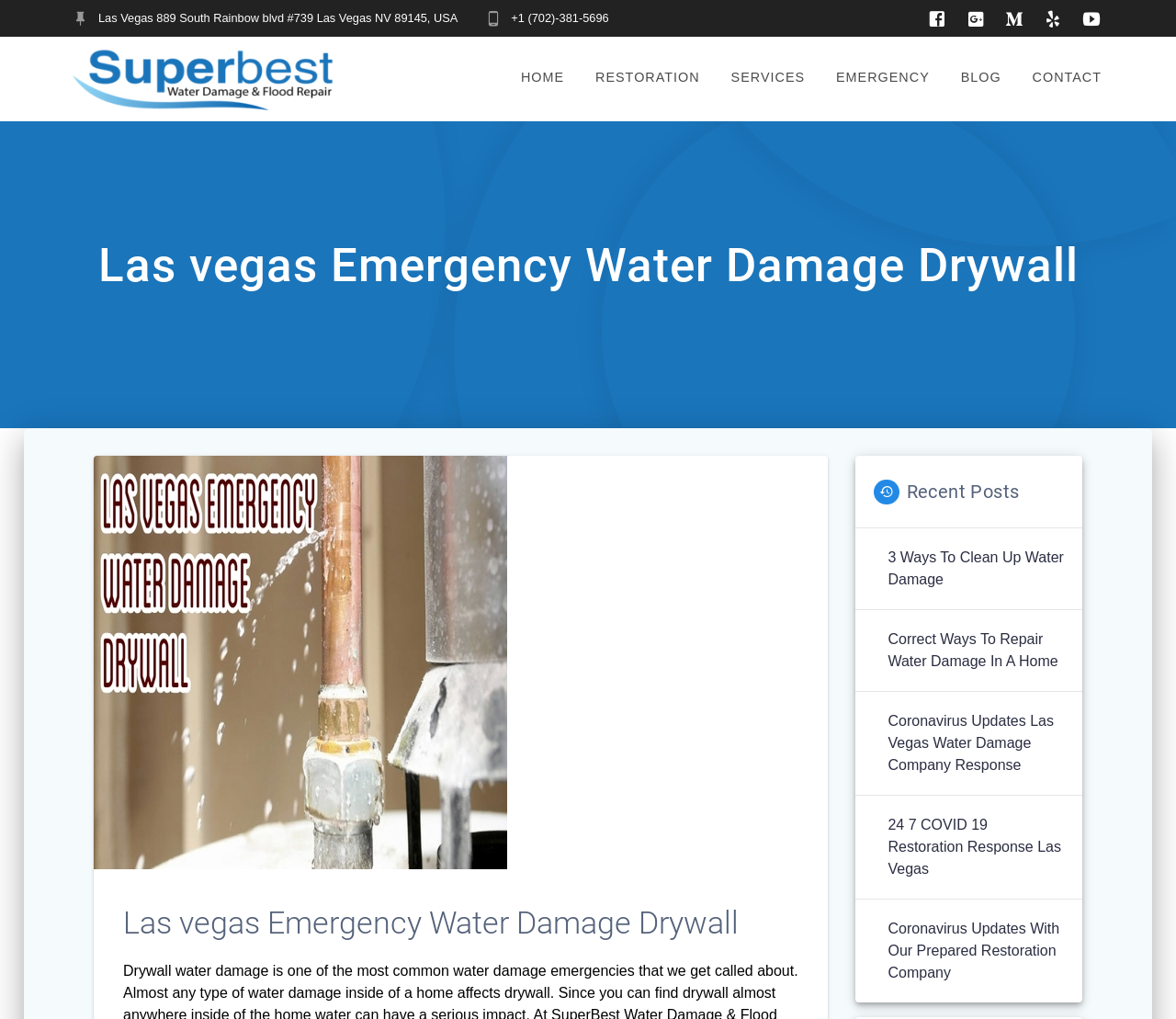What is the company's phone number?
Based on the image content, provide your answer in one word or a short phrase.

+1 (702)-381-5696